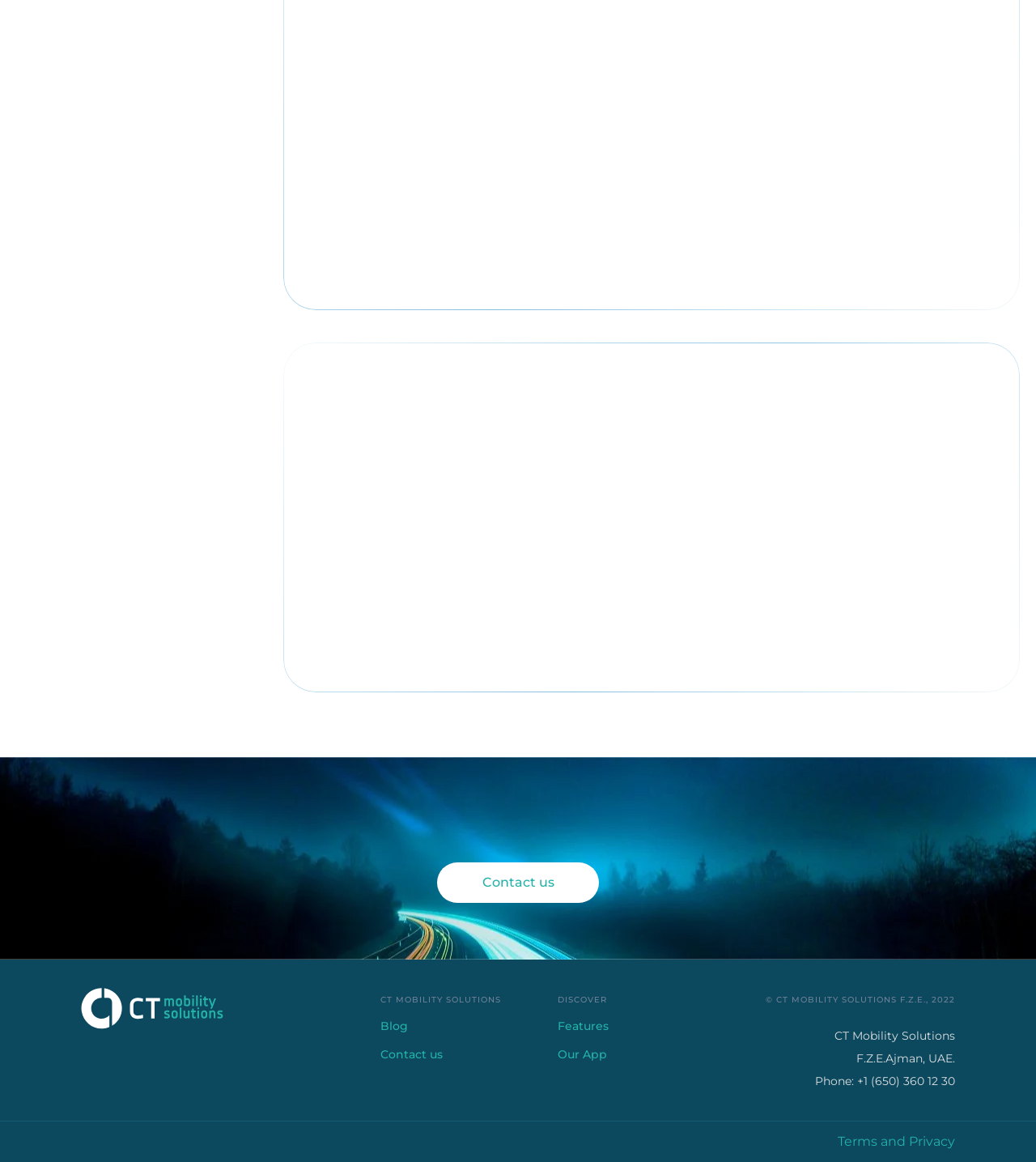What is the main goal of promoting e-bikes? Examine the screenshot and reply using just one word or a brief phrase.

Sustainable transportation